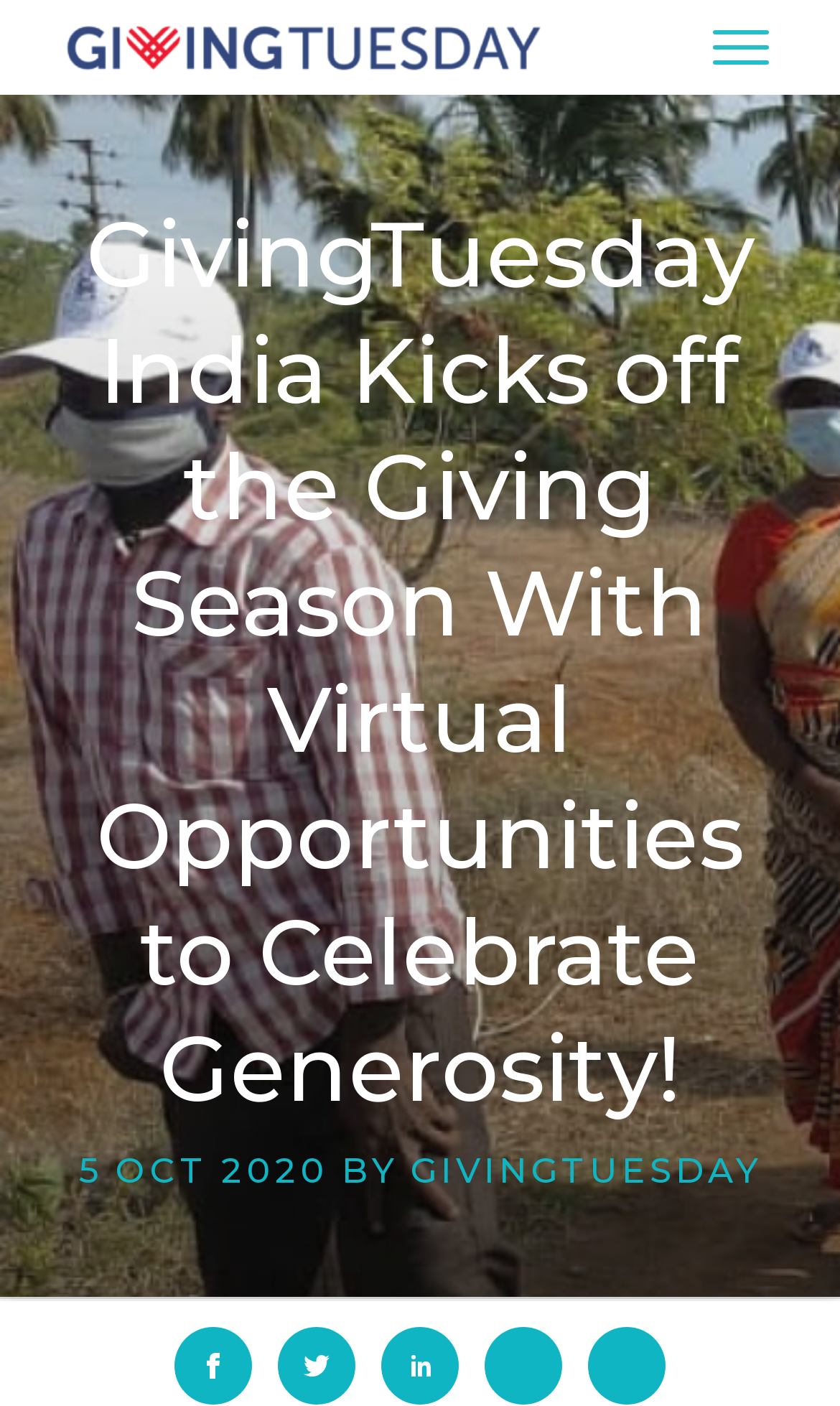Please answer the following query using a single word or phrase: 
How many links are at the bottom of the page?

5